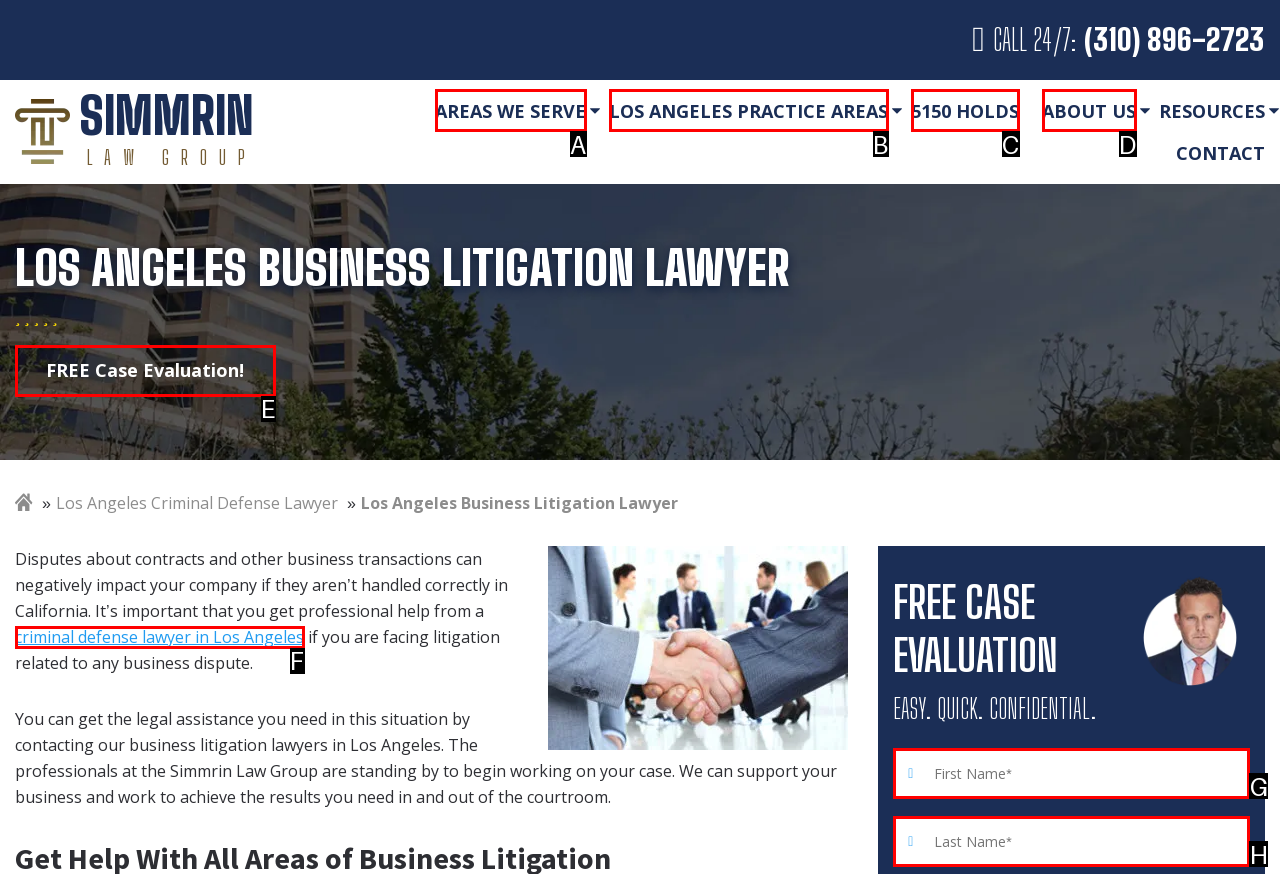Choose the option that best matches the description: FREE Case Evaluation!
Indicate the letter of the matching option directly.

E